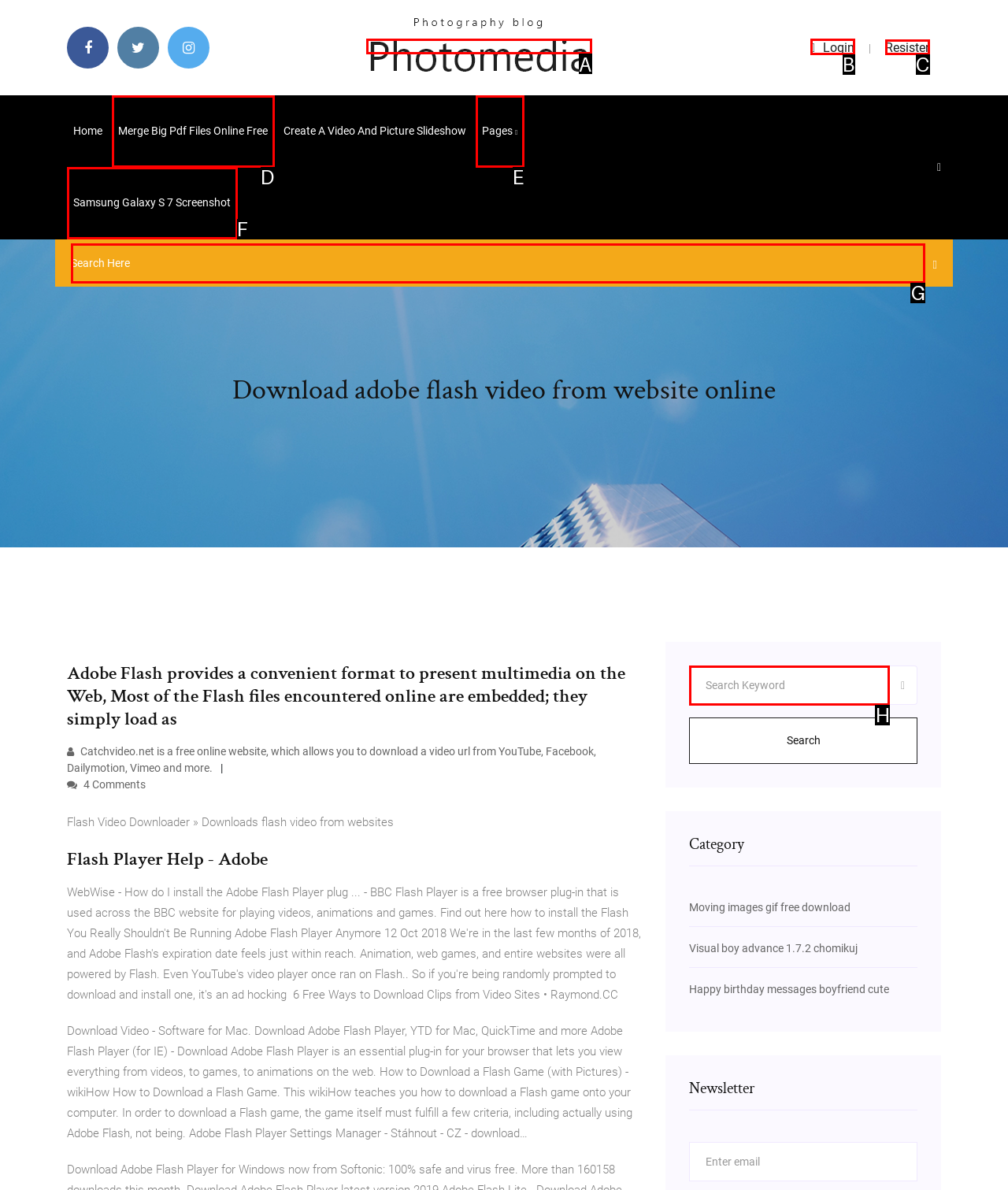Look at the highlighted elements in the screenshot and tell me which letter corresponds to the task: Click the login button.

B